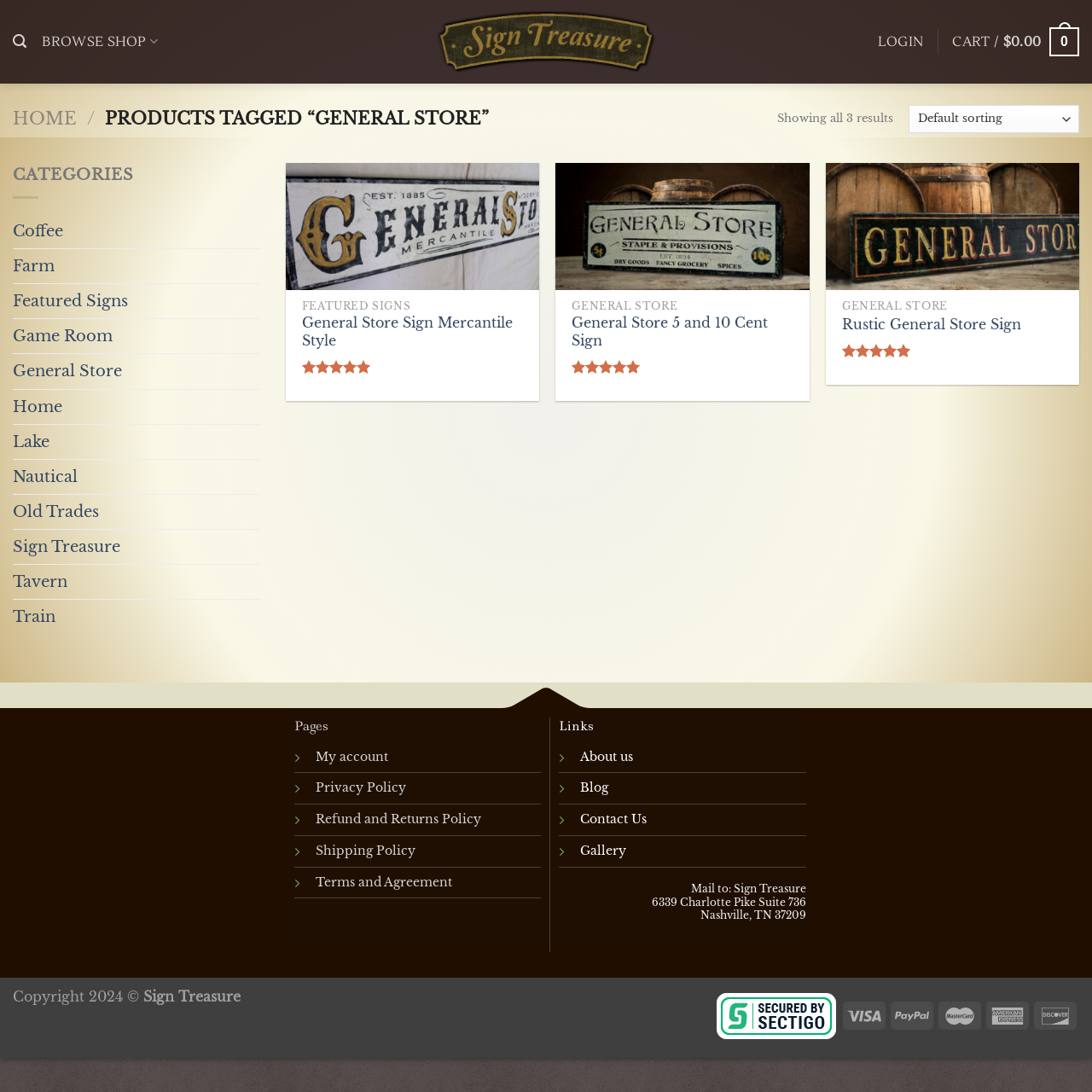What is the category of the first product?
Please use the image to provide a one-word or short phrase answer.

General Store